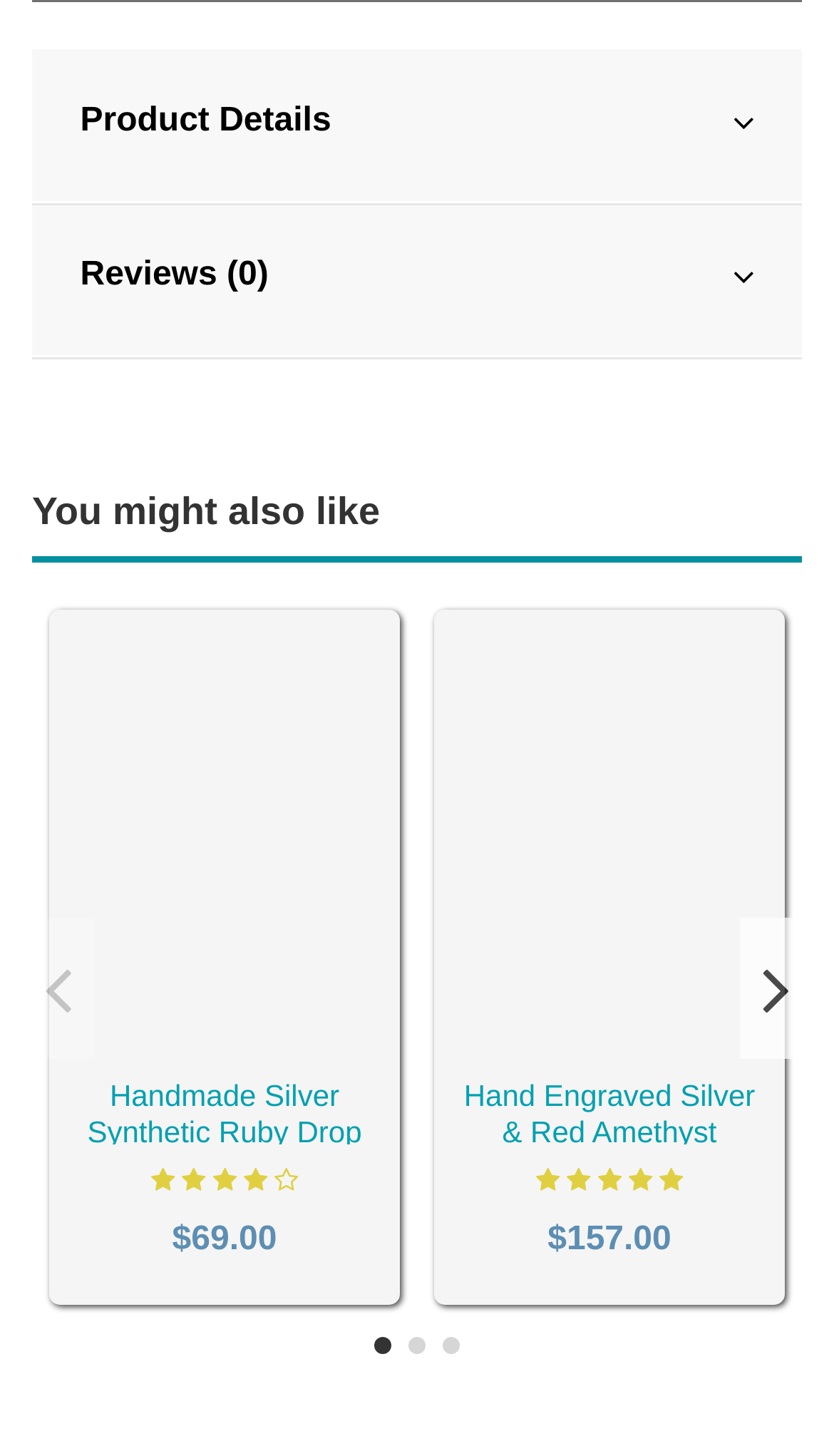Specify the bounding box coordinates of the area to click in order to execute this command: 'Add to wishlist'. The coordinates should consist of four float numbers ranging from 0 to 1, and should be formatted as [left, top, right, bottom].

[0.158, 0.694, 0.232, 0.736]